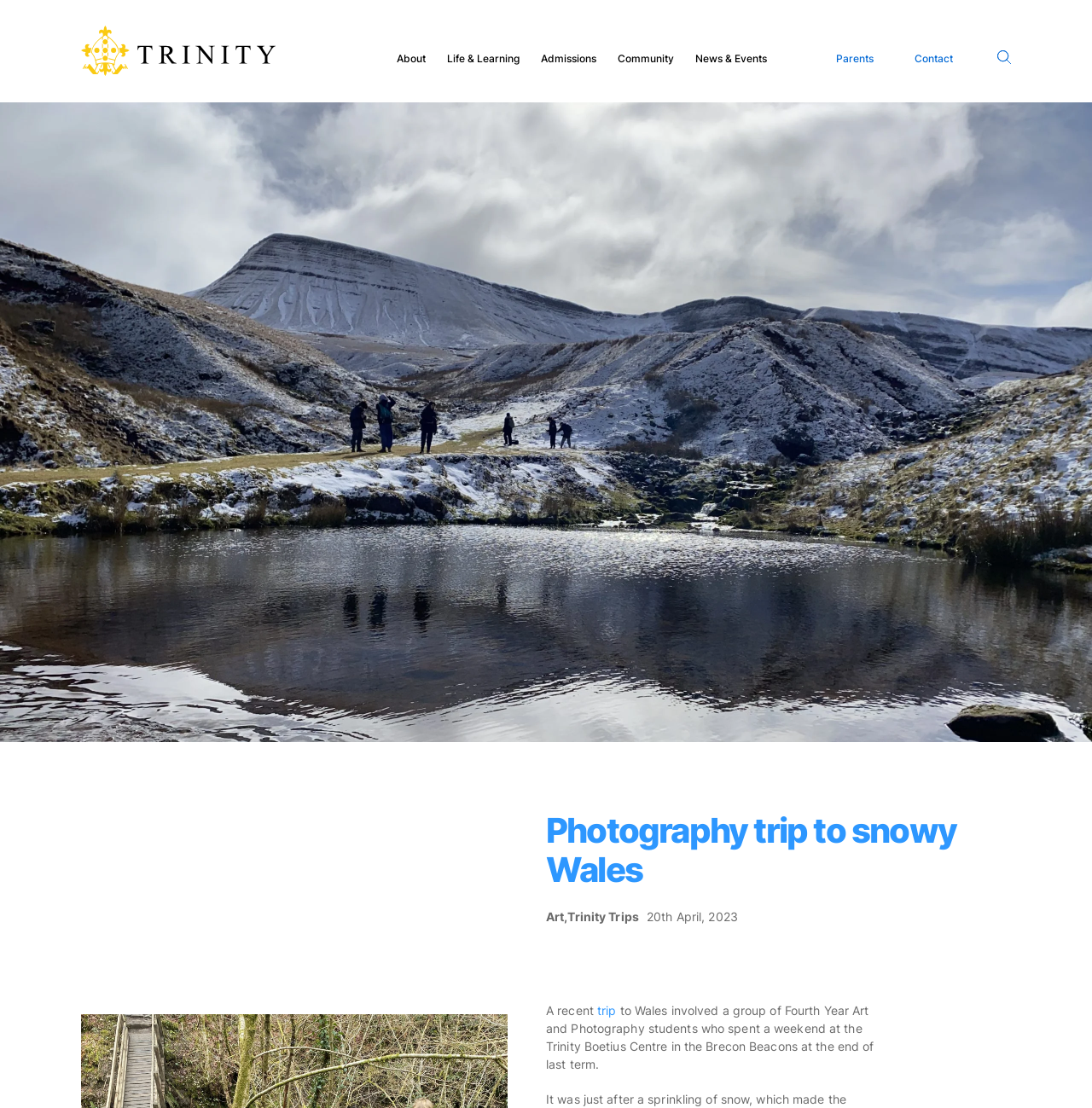Provide a one-word or one-phrase answer to the question:
Where is the Trinity Boetius Centre located?

Brecon Beacons